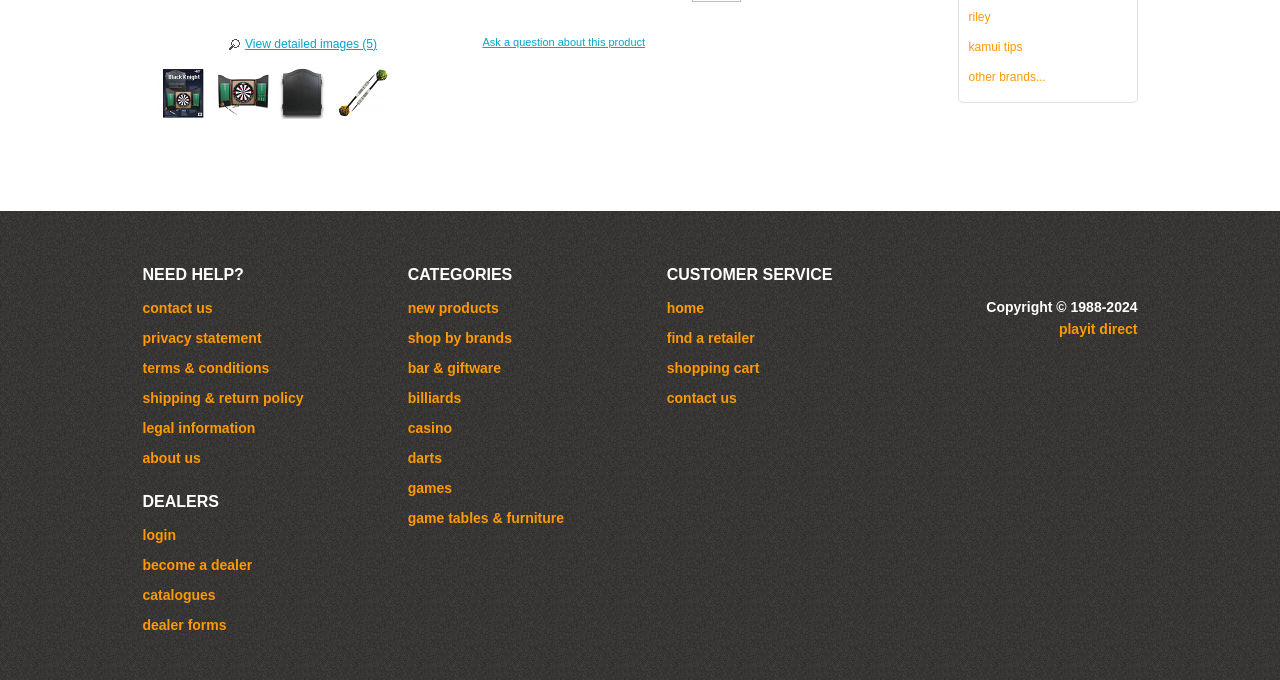Using the element description: "View detailed images (5)", determine the bounding box coordinates. The coordinates should be in the format [left, top, right, bottom], with values between 0 and 1.

[0.178, 0.054, 0.295, 0.075]